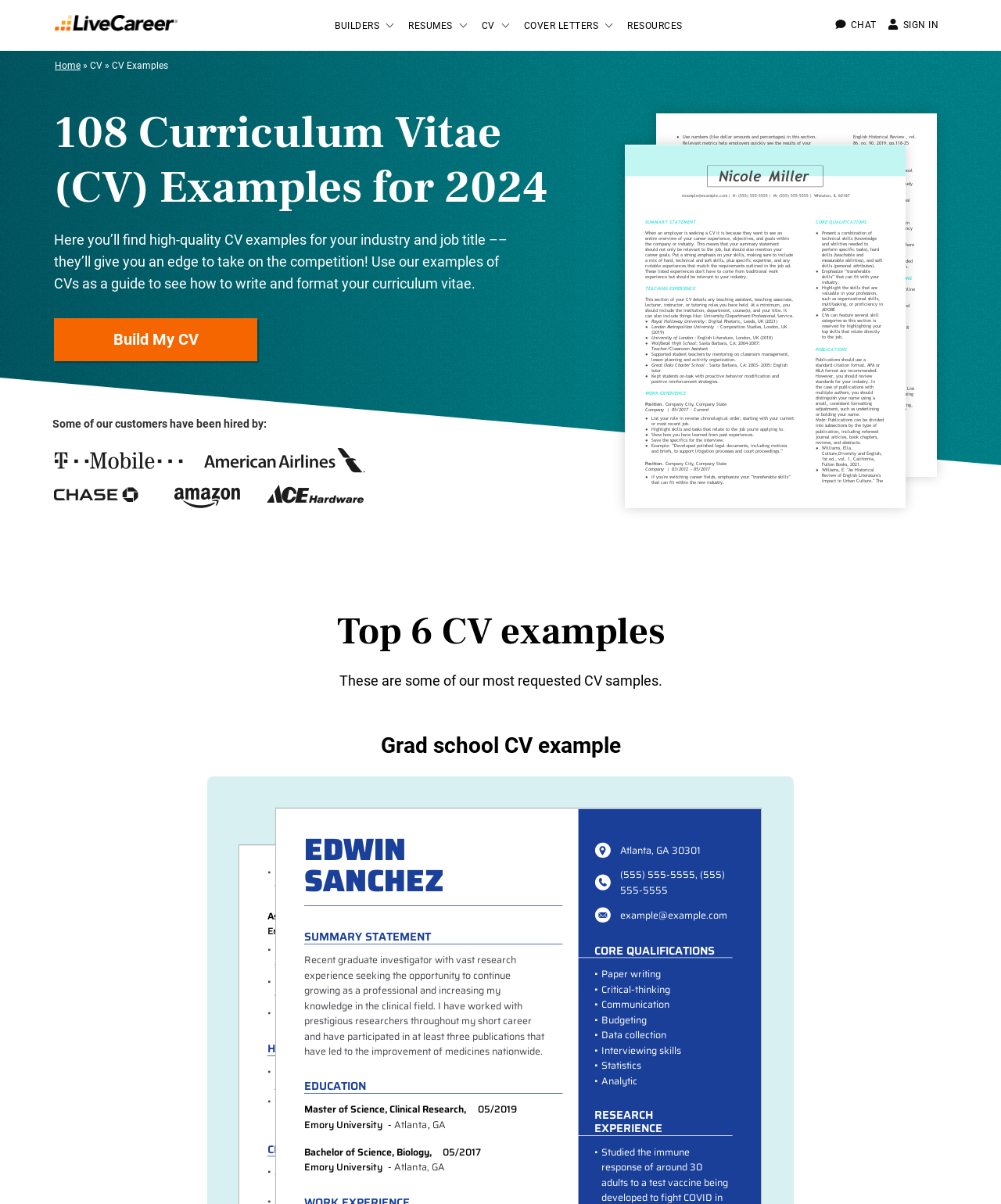Highlight the bounding box of the UI element that corresponds to this description: "alt="CV example banner front image"".

[0.655, 0.12, 0.936, 0.422]